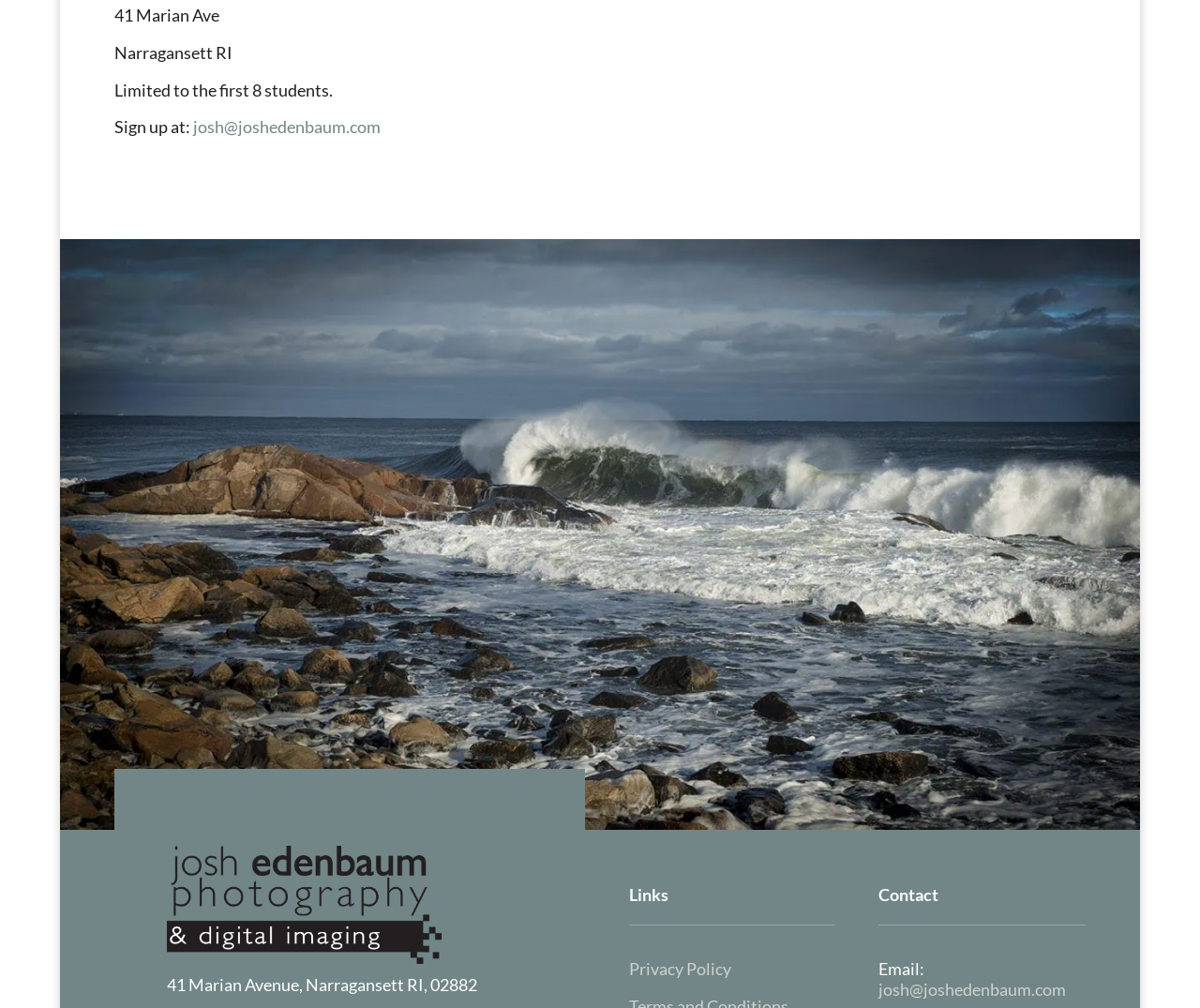Provide a one-word or one-phrase answer to the question:
How many links are there on the page?

4